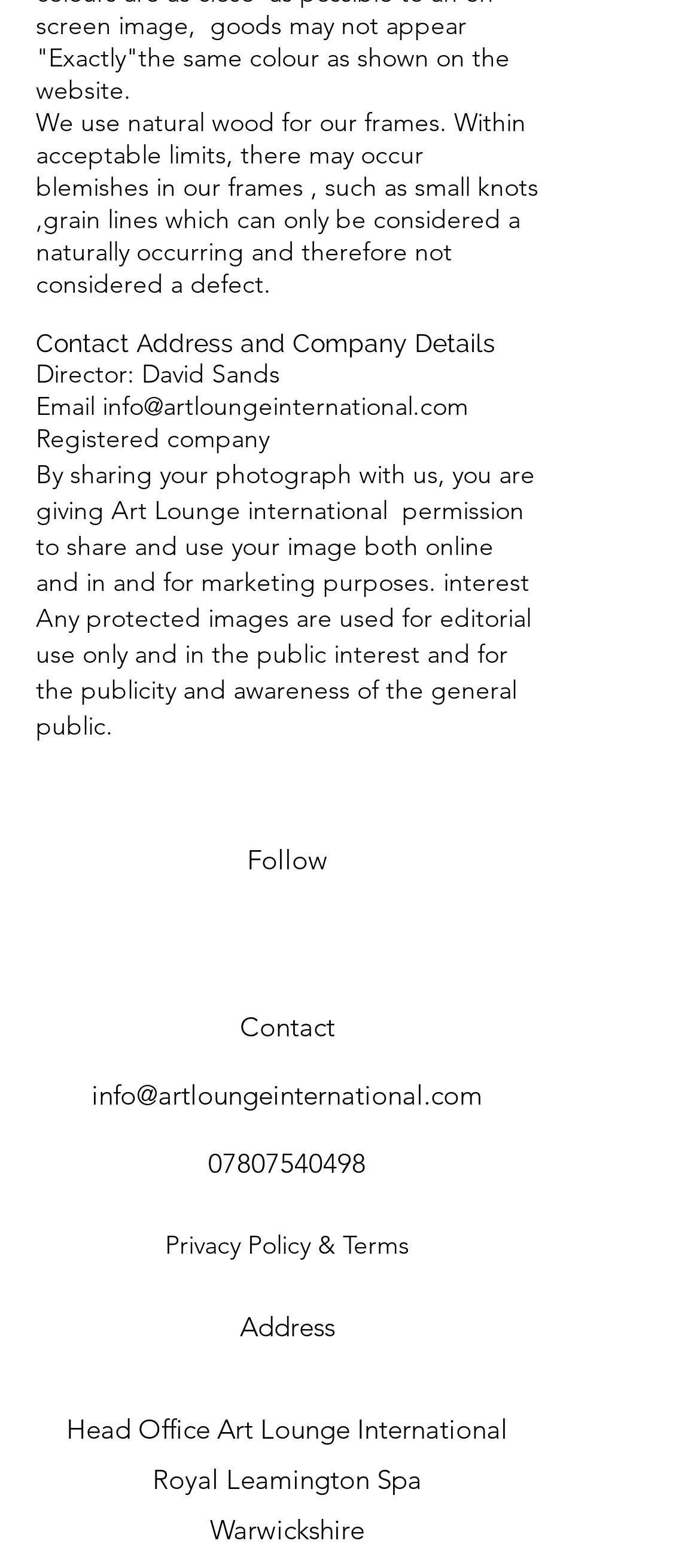Identify the bounding box coordinates for the region of the element that should be clicked to carry out the instruction: "Send an email to the company". The bounding box coordinates should be four float numbers between 0 and 1, i.e., [left, top, right, bottom].

[0.131, 0.688, 0.69, 0.709]